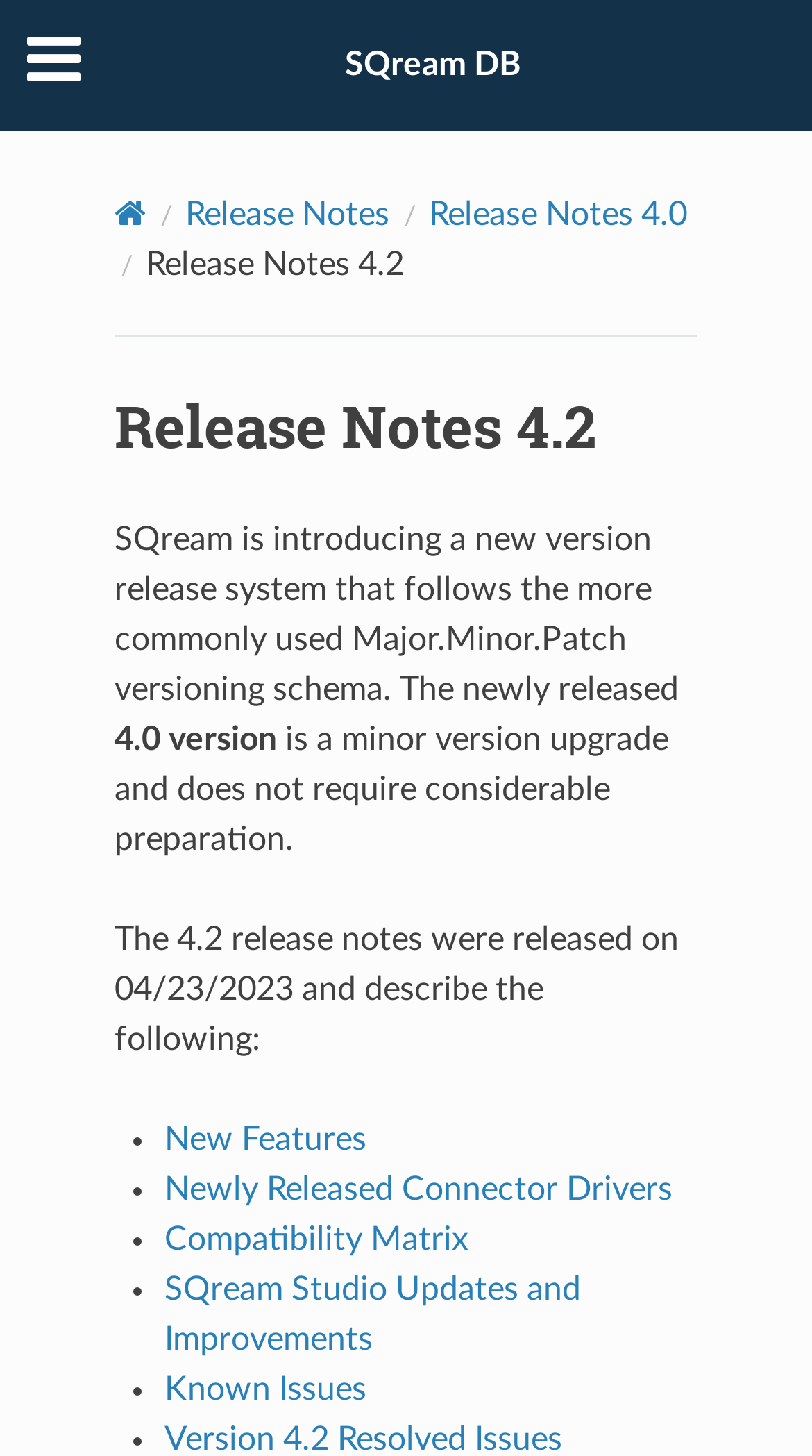Please give a succinct answer to the question in one word or phrase:
What is the release date of the 4.2 version?

04/23/2023